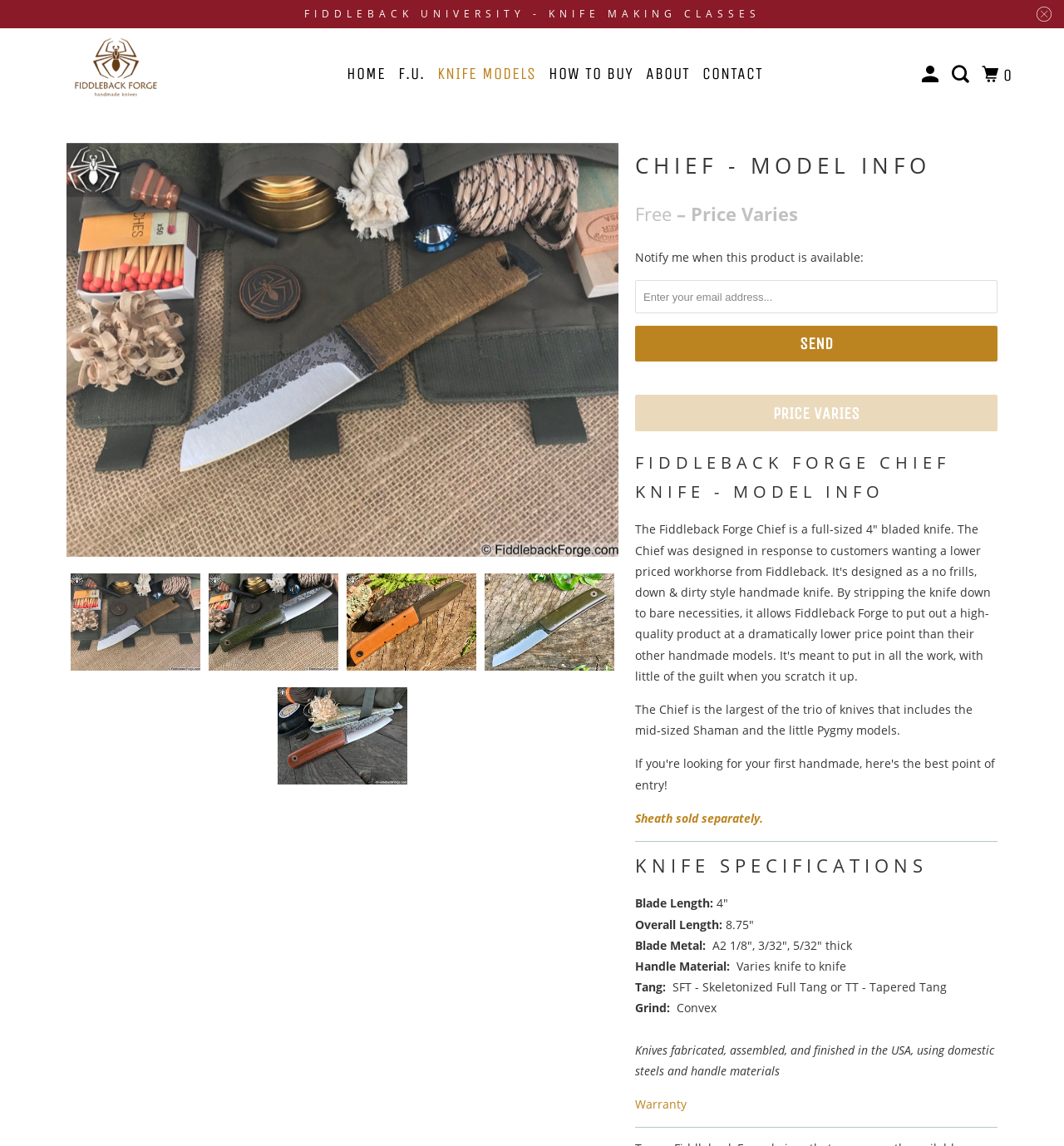Highlight the bounding box coordinates of the element that should be clicked to carry out the following instruction: "Click on the Warranty link". The coordinates must be given as four float numbers ranging from 0 to 1, i.e., [left, top, right, bottom].

[0.597, 0.956, 0.645, 0.97]